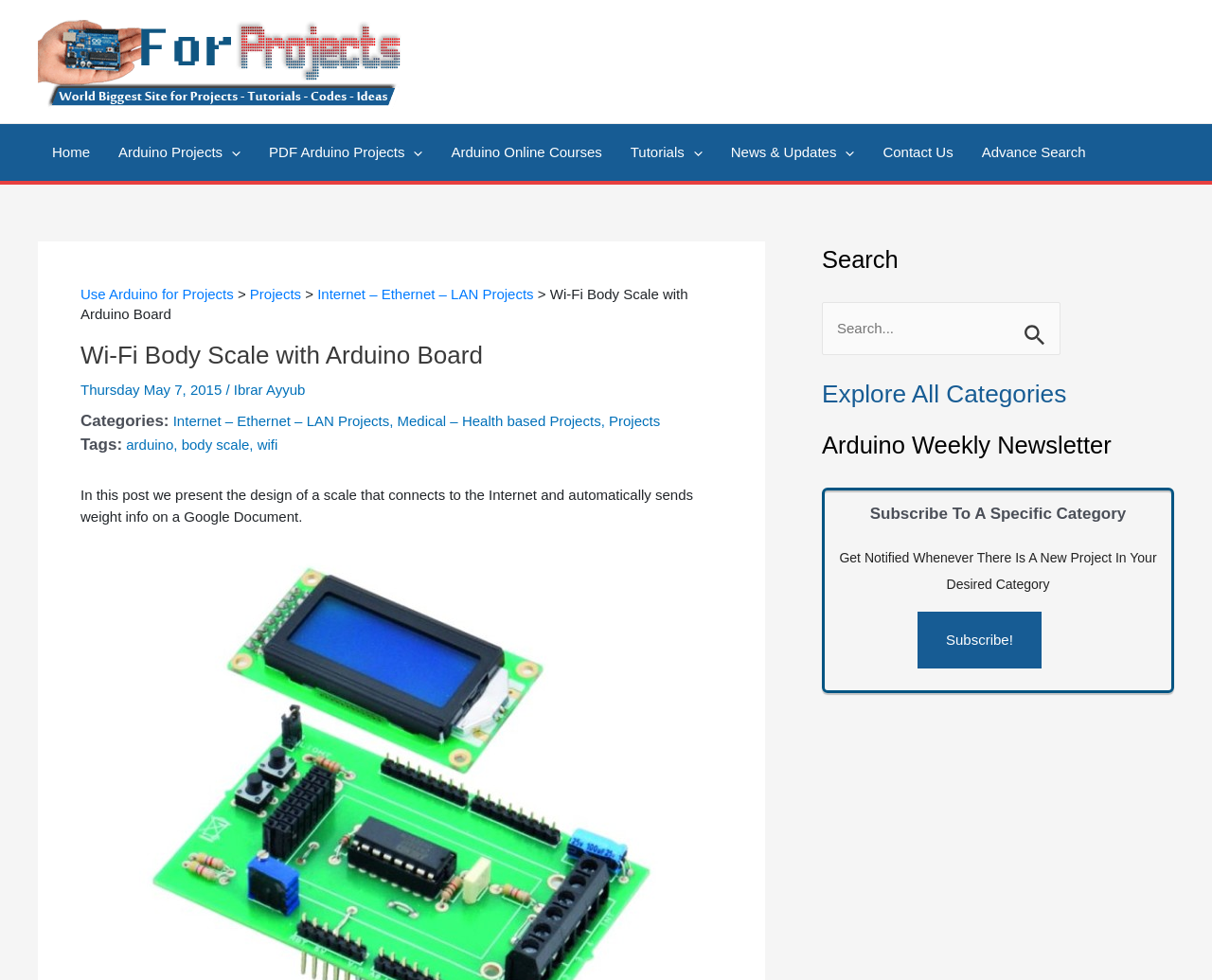Find the bounding box coordinates for the area that should be clicked to accomplish the instruction: "Click the 'Contact Us' link".

[0.717, 0.127, 0.798, 0.185]